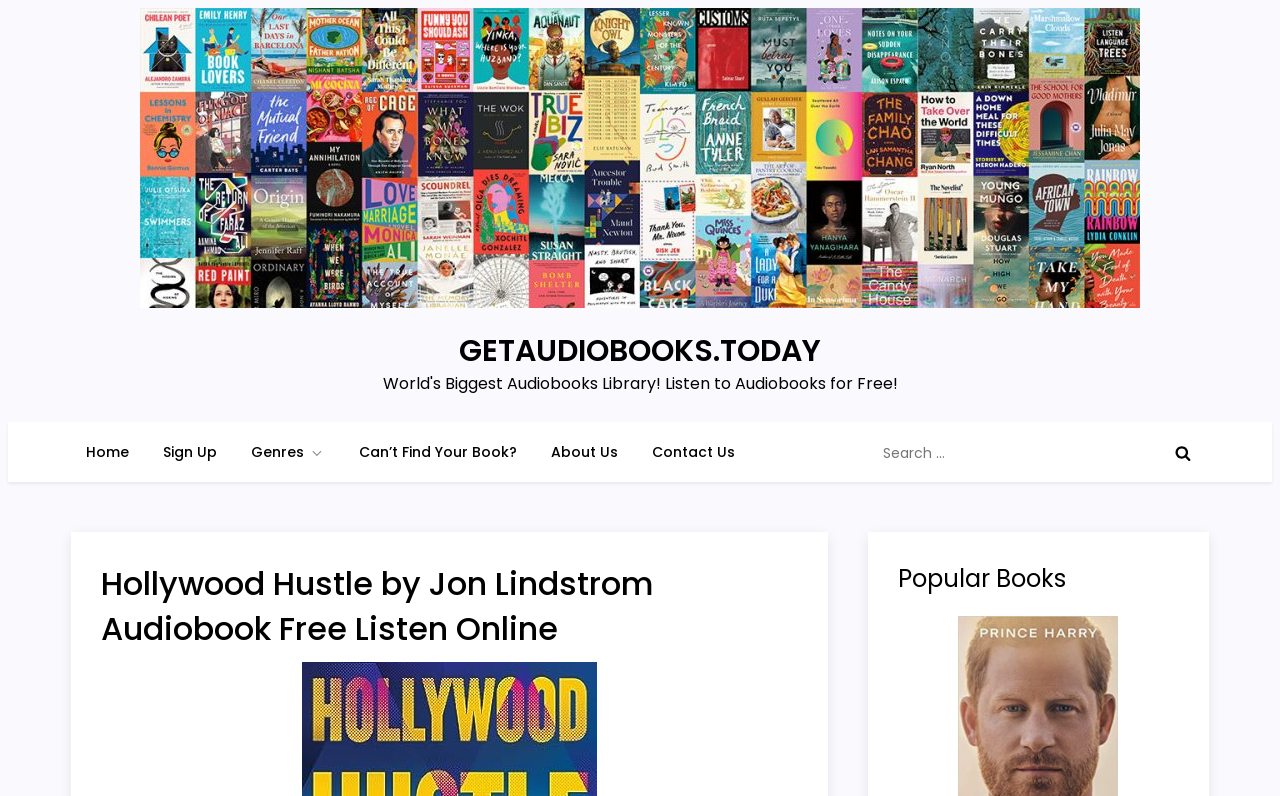Identify the main title of the webpage and generate its text content.

Hollywood Hustle by Jon Lindstrom Audiobook Free Listen Online